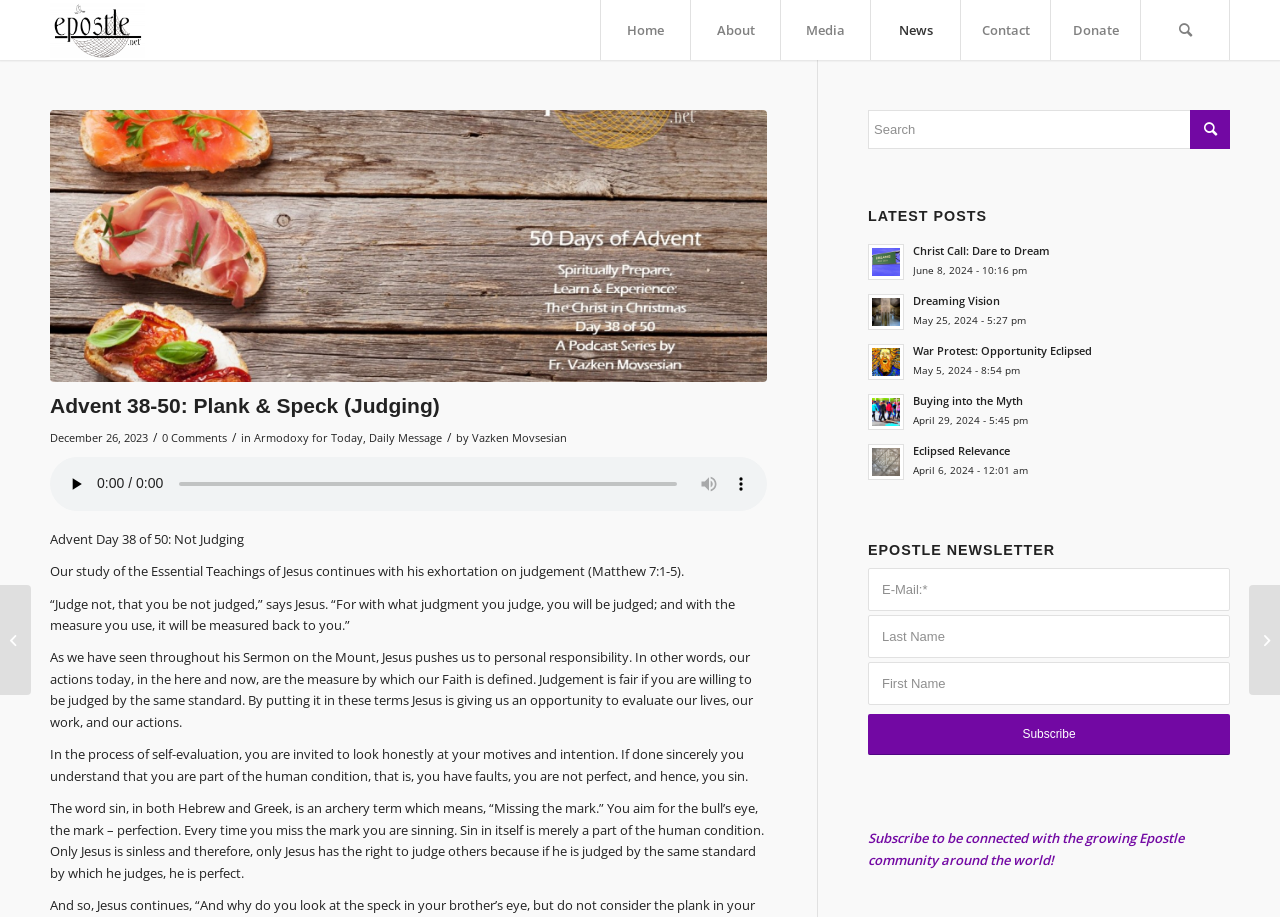Provide the bounding box coordinates for the UI element that is described as: "Privacy Policy".

None